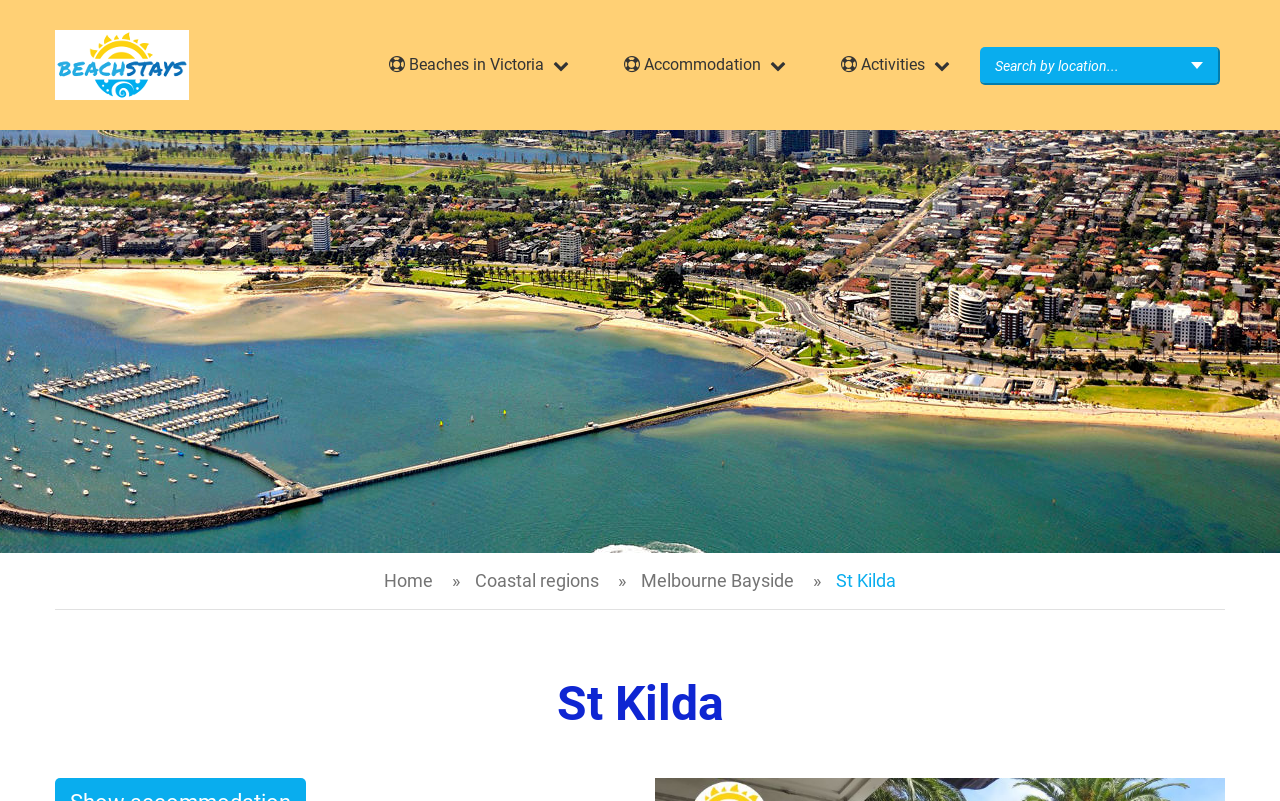Kindly respond to the following question with a single word or a brief phrase: 
How many links are in the top navigation bar?

2